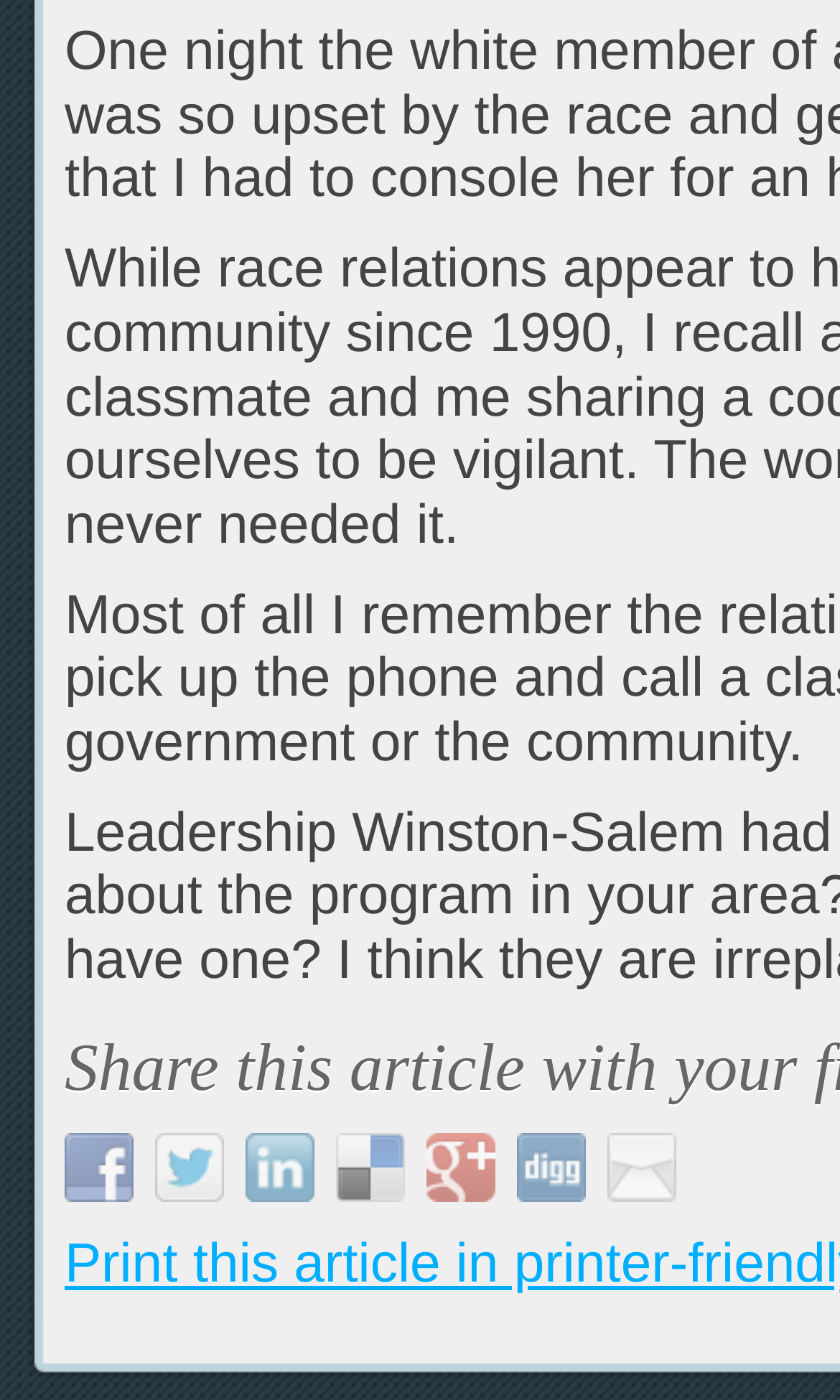Please answer the following query using a single word or phrase: 
What is the last social media platform listed?

Email